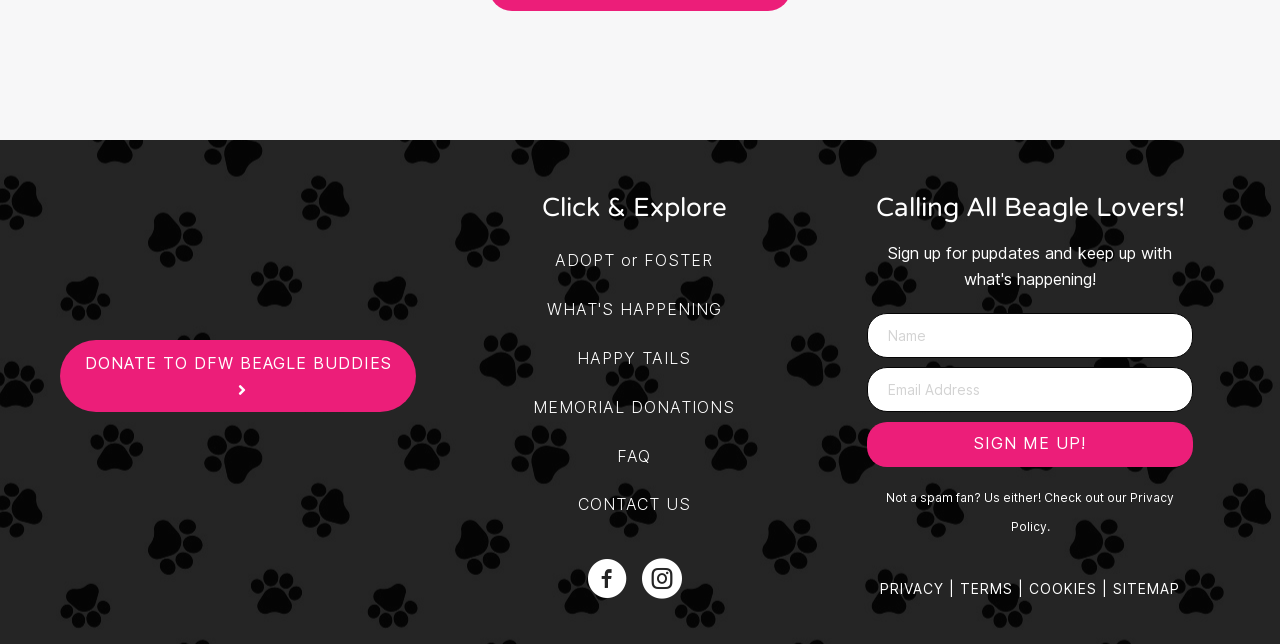Please identify the bounding box coordinates of the element that needs to be clicked to perform the following instruction: "Click the PRIVACY link".

[0.688, 0.9, 0.738, 0.927]